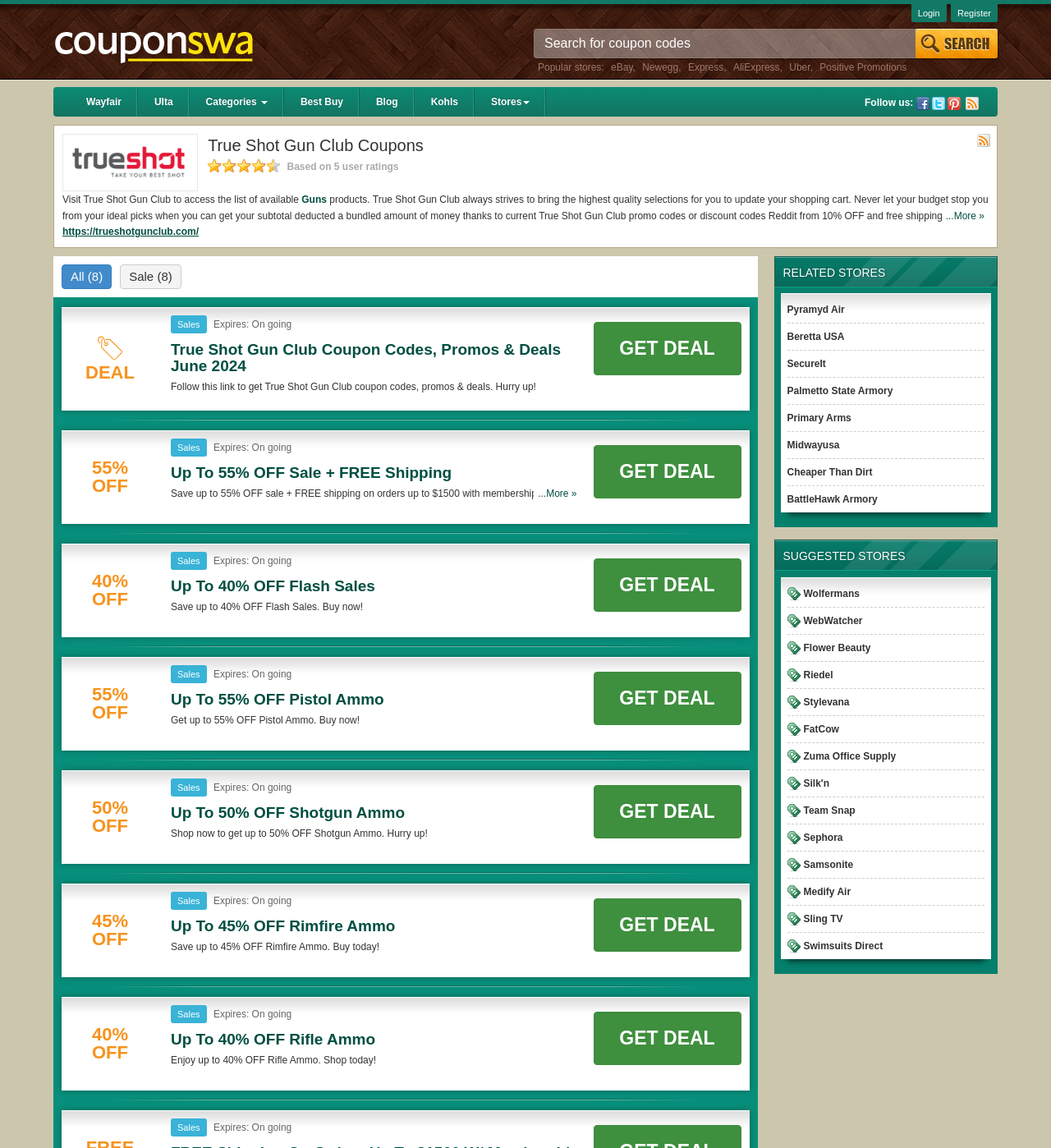Specify the bounding box coordinates for the region that must be clicked to perform the given instruction: "Search for coupons".

[0.509, 0.026, 0.816, 0.05]